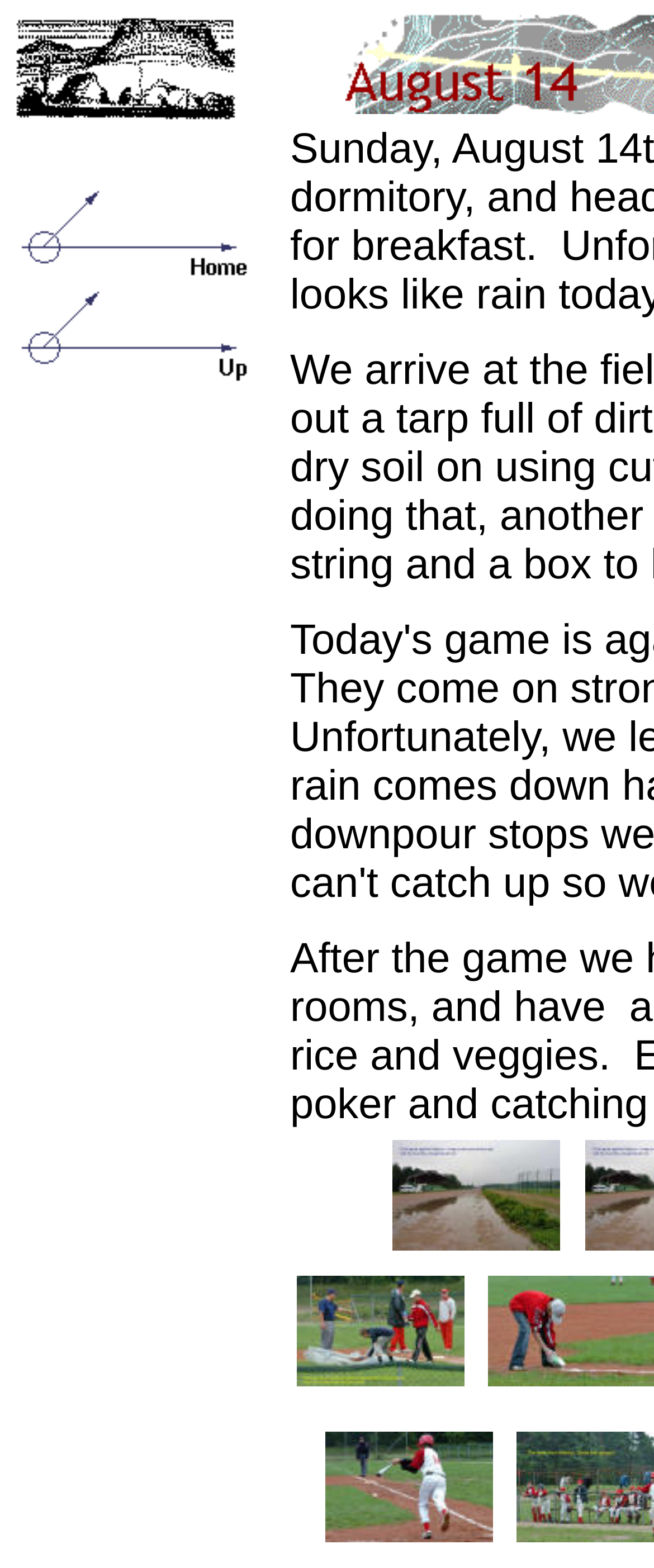Answer the question briefly using a single word or phrase: 
How many images are on the webpage?

5